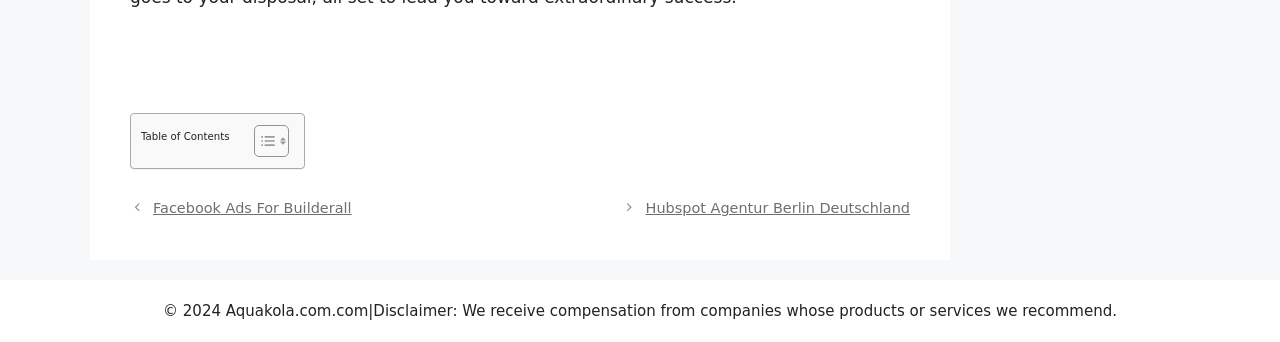What is the copyright year mentioned at the bottom of the webpage?
Answer the question with just one word or phrase using the image.

2024